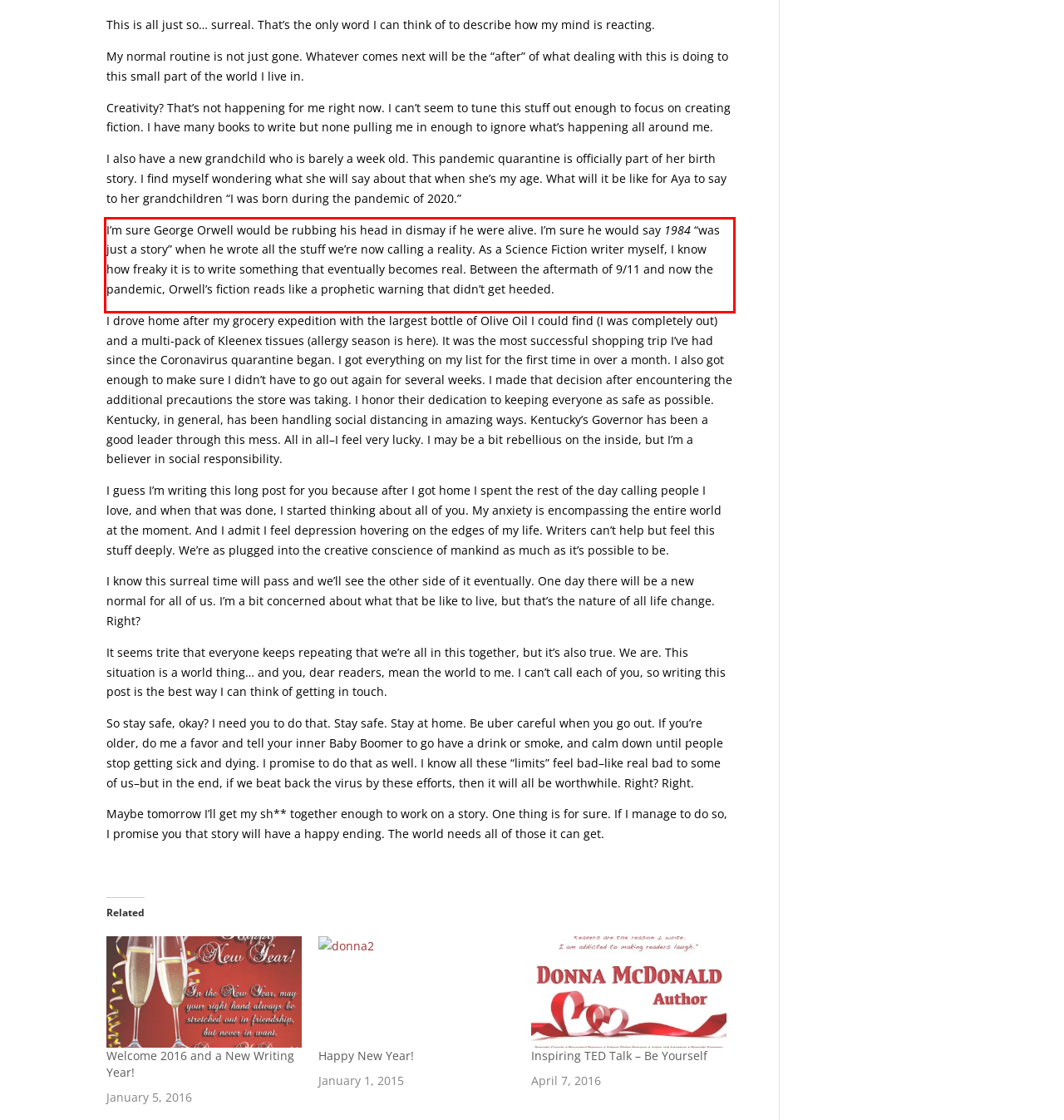Given a screenshot of a webpage containing a red rectangle bounding box, extract and provide the text content found within the red bounding box.

I’m sure George Orwell would be rubbing his head in dismay if he were alive. I’m sure he would say 1984 “was just a story” when he wrote all the stuff we’re now calling a reality. As a Science Fiction writer myself, I know how freaky it is to write something that eventually becomes real. Between the aftermath of 9/11 and now the pandemic, Orwell’s fiction reads like a prophetic warning that didn’t get heeded.